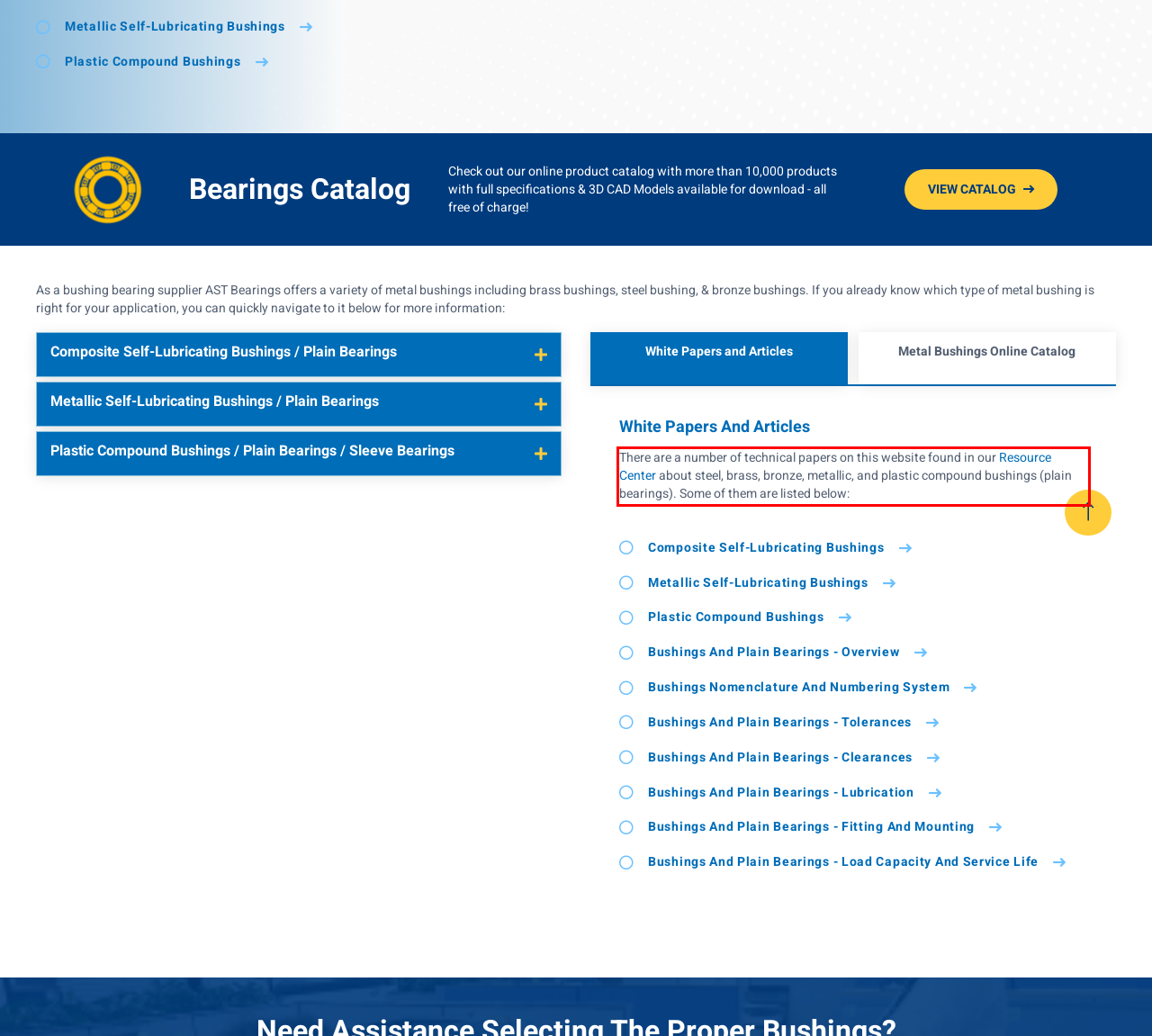Given the screenshot of the webpage, identify the red bounding box, and recognize the text content inside that red bounding box.

There are a number of technical papers on this website found in our Resource Center about steel, brass, bronze, metallic, and plastic compound bushings (plain bearings). Some of them are listed below: